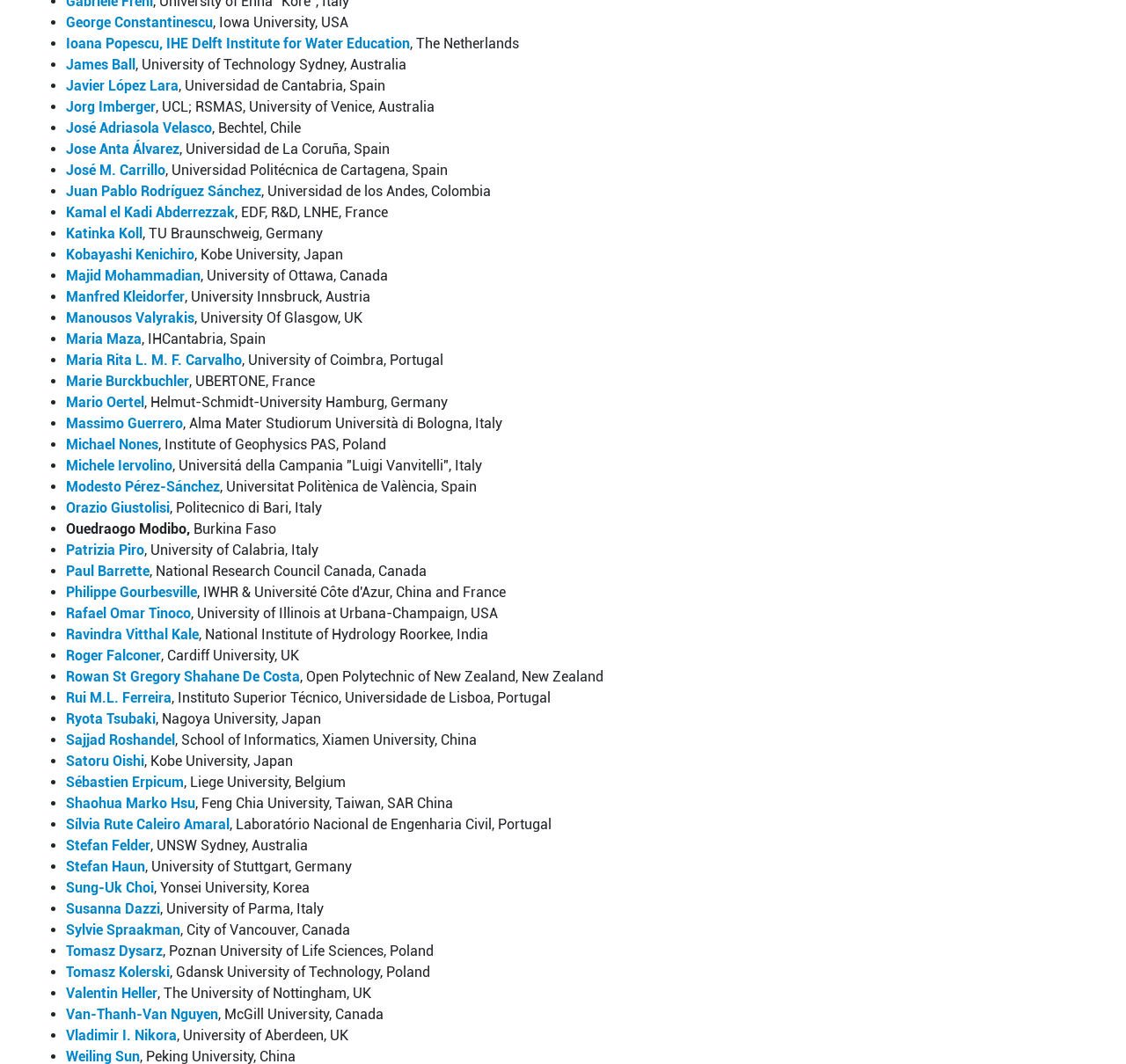Specify the bounding box coordinates of the element's region that should be clicked to achieve the following instruction: "Go to Javier López Lara's page". The bounding box coordinates consist of four float numbers between 0 and 1, in the format [left, top, right, bottom].

[0.059, 0.072, 0.159, 0.088]